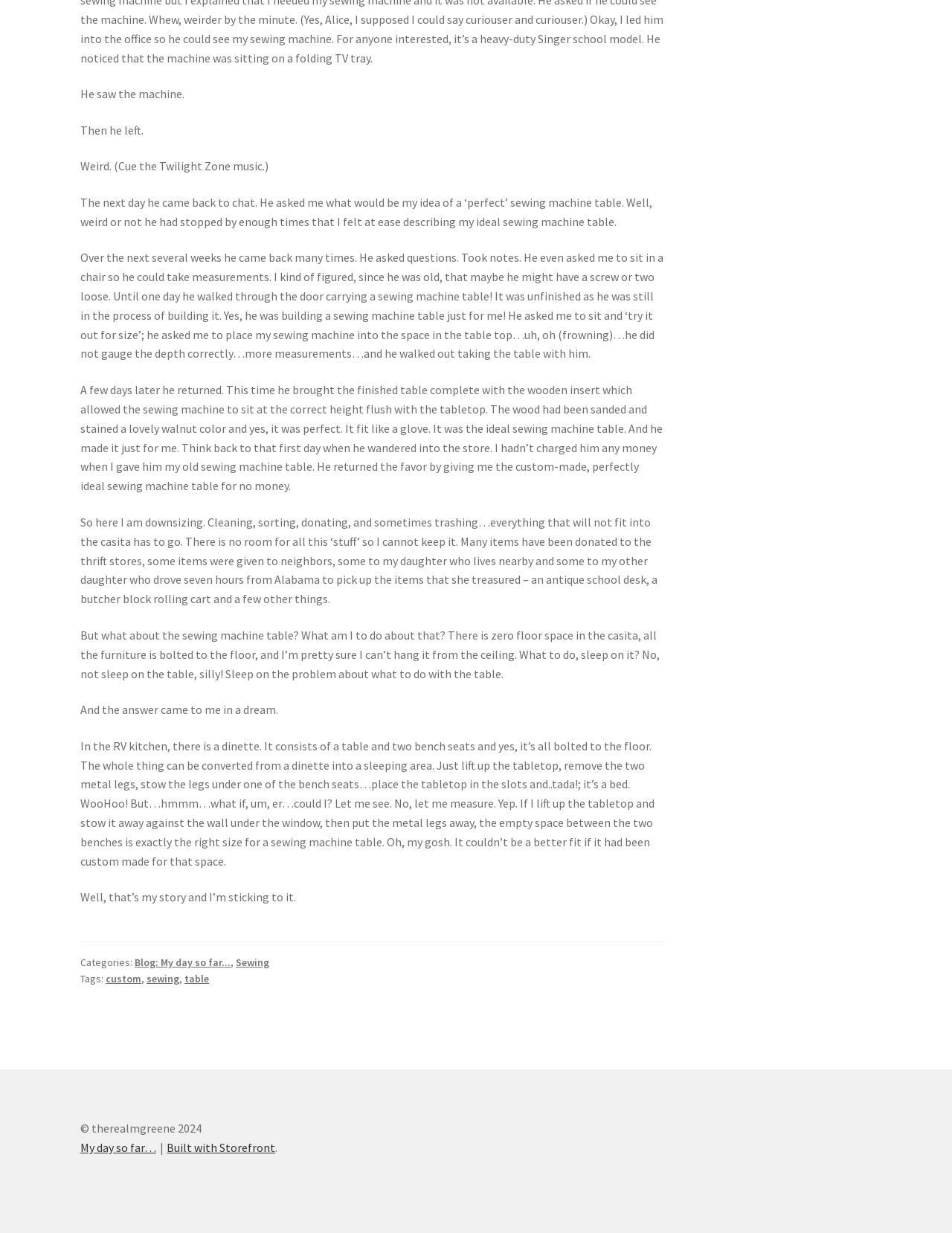Please predict the bounding box coordinates (top-left x, top-left y, bottom-right x, bottom-right y) for the UI element in the screenshot that fits the description: My day so far…

[0.084, 0.925, 0.164, 0.937]